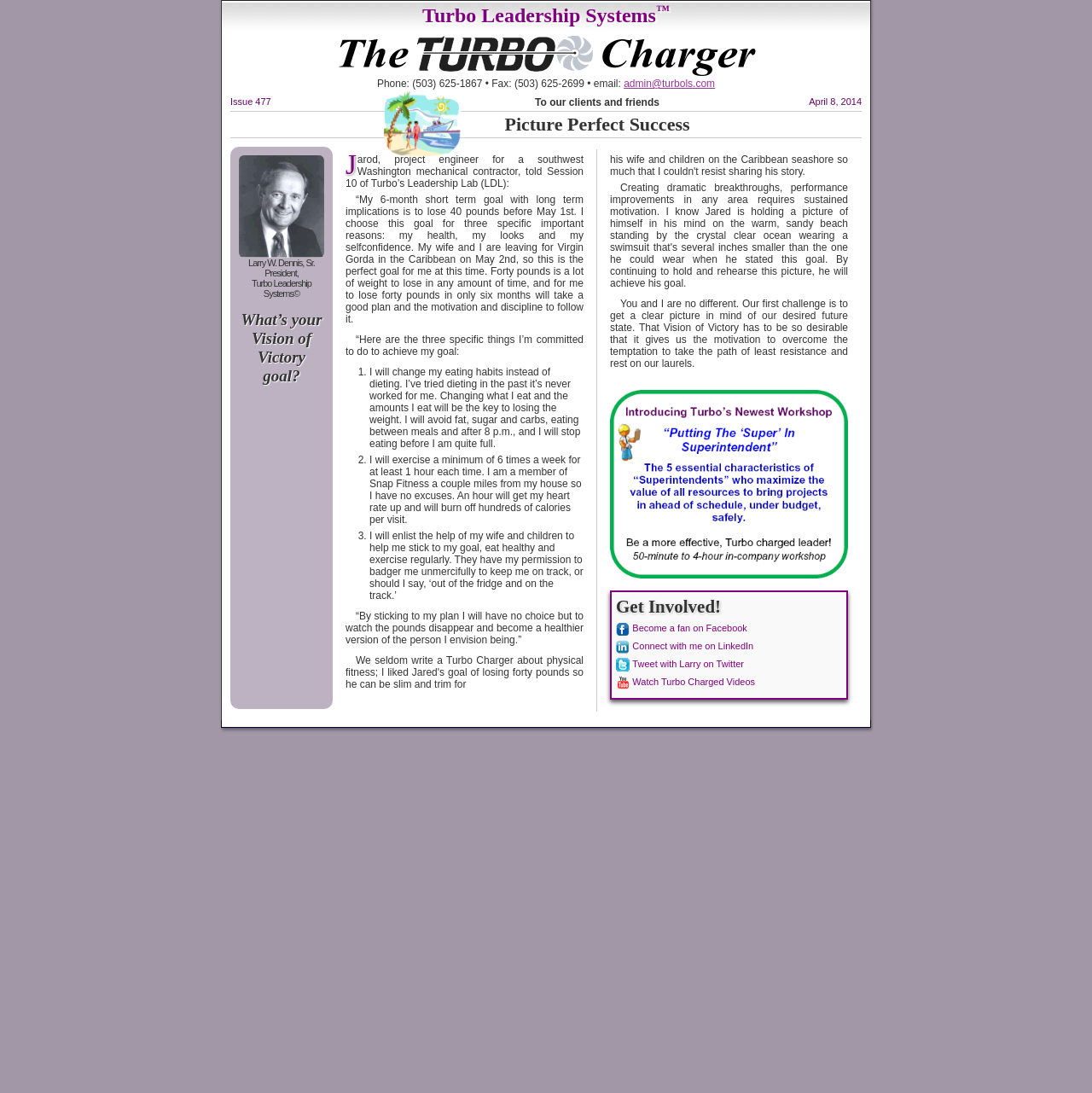Give a one-word or short phrase answer to this question: 
What is the phone number of Turbo Leadership Systems?

(503) 625-1867